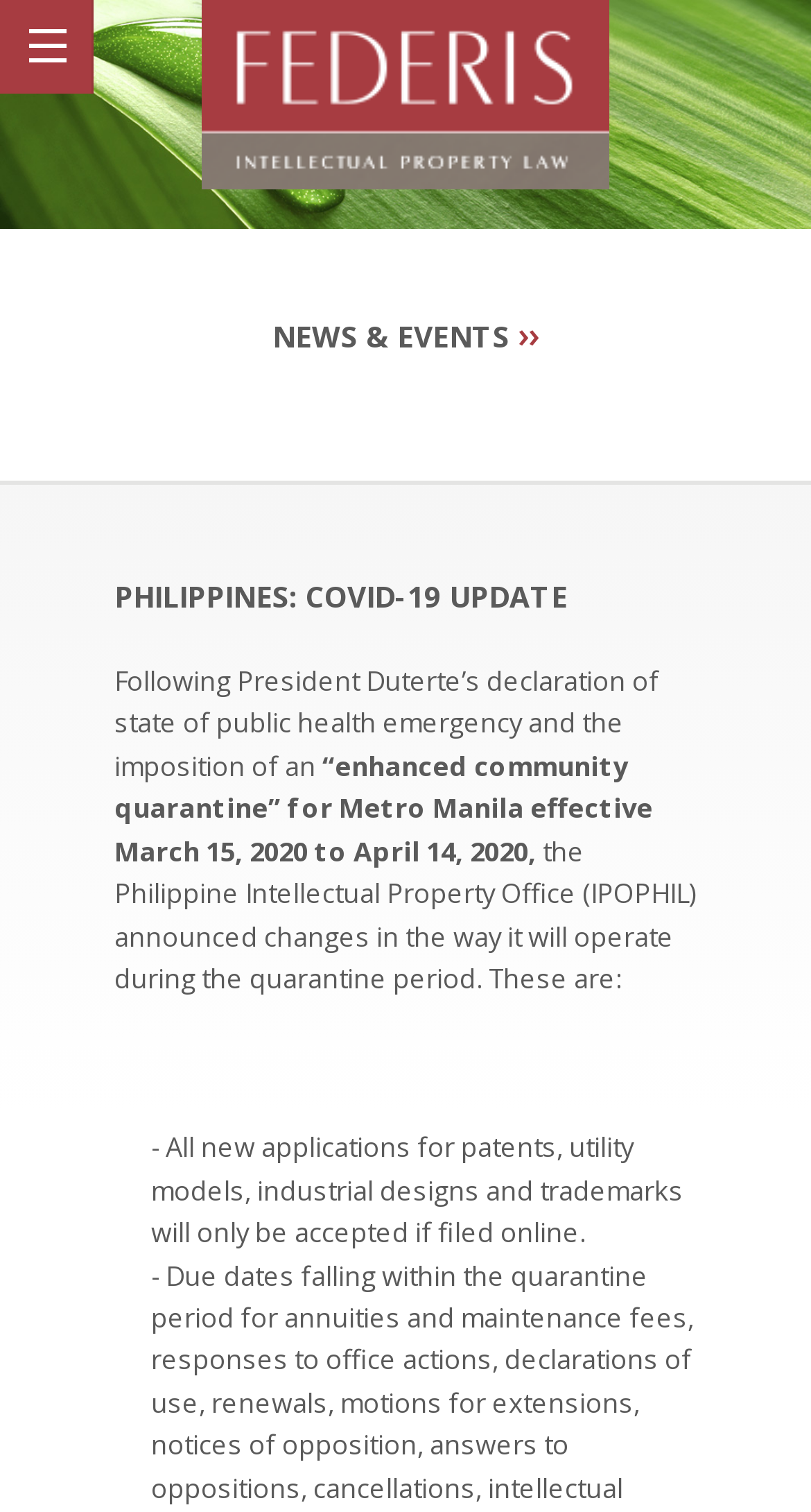Given the element description "alt="Federis - Intellectual Property Law"", identify the bounding box of the corresponding UI element.

[0.249, 0.047, 0.751, 0.073]